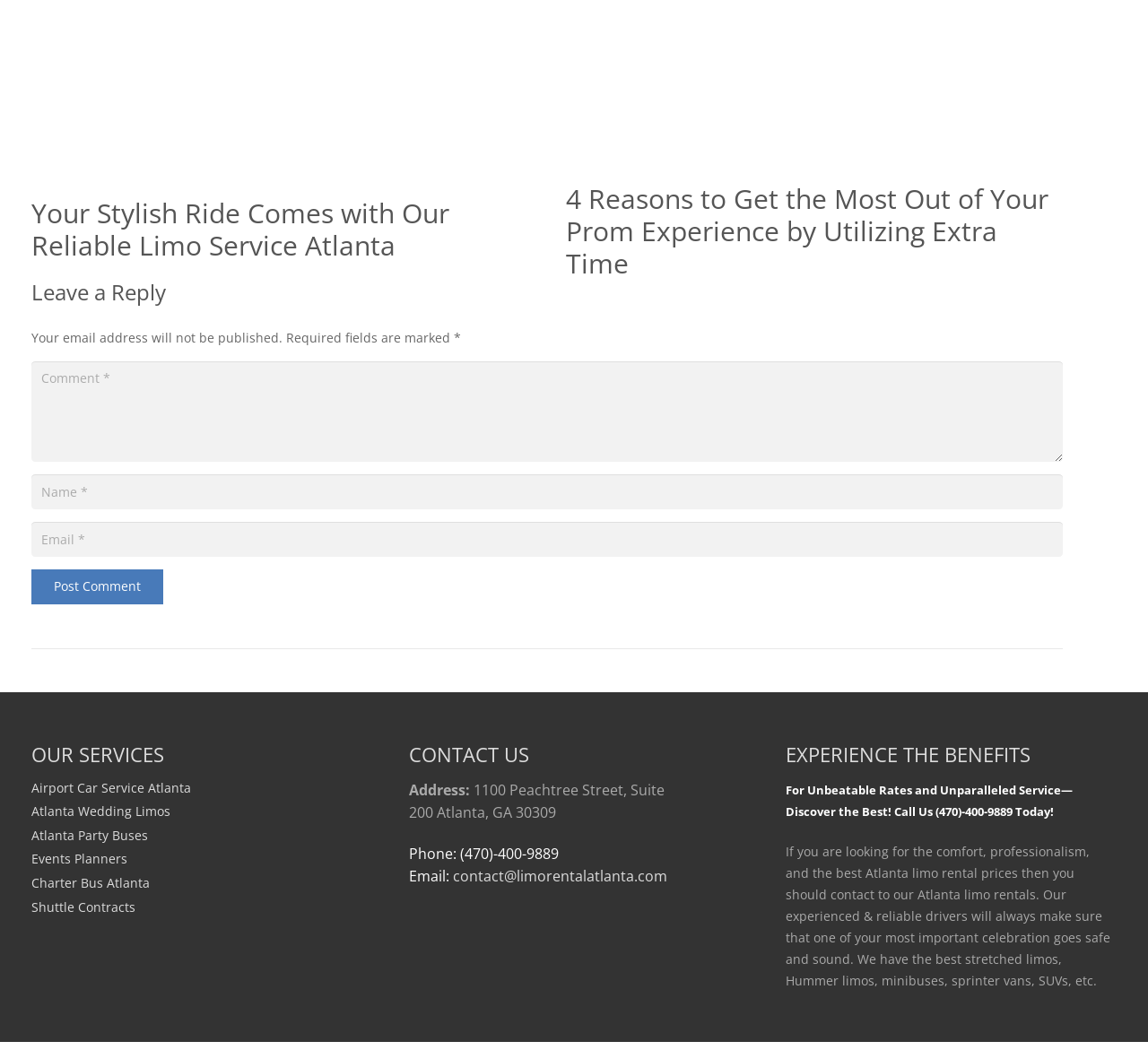What is the address of the company?
Look at the screenshot and respond with a single word or phrase.

1100 Peachtree Street, Suite 200 Atlanta, GA 30309